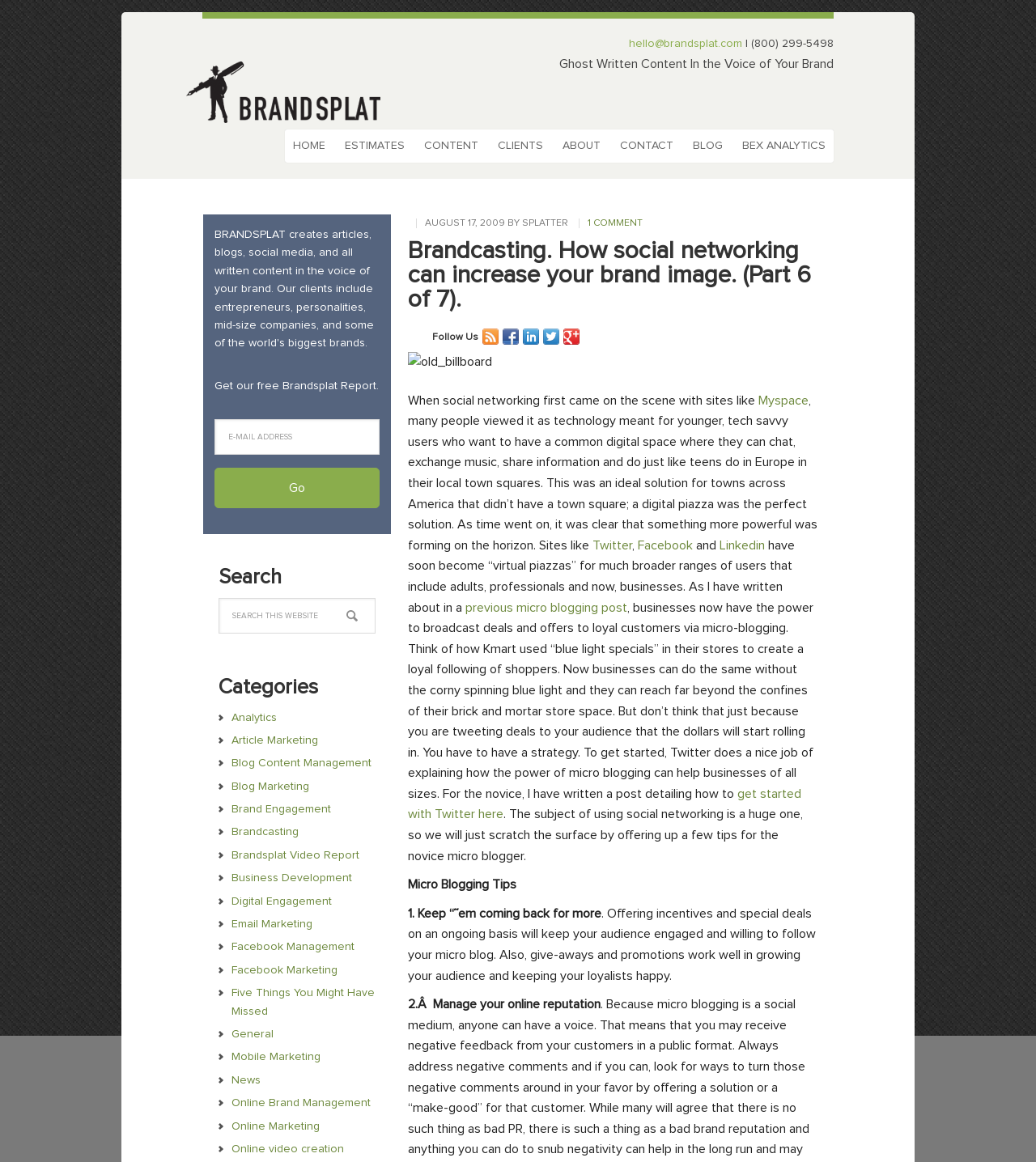Answer the question using only a single word or phrase: 
What is the email address for contact?

hello@brandsplat.com